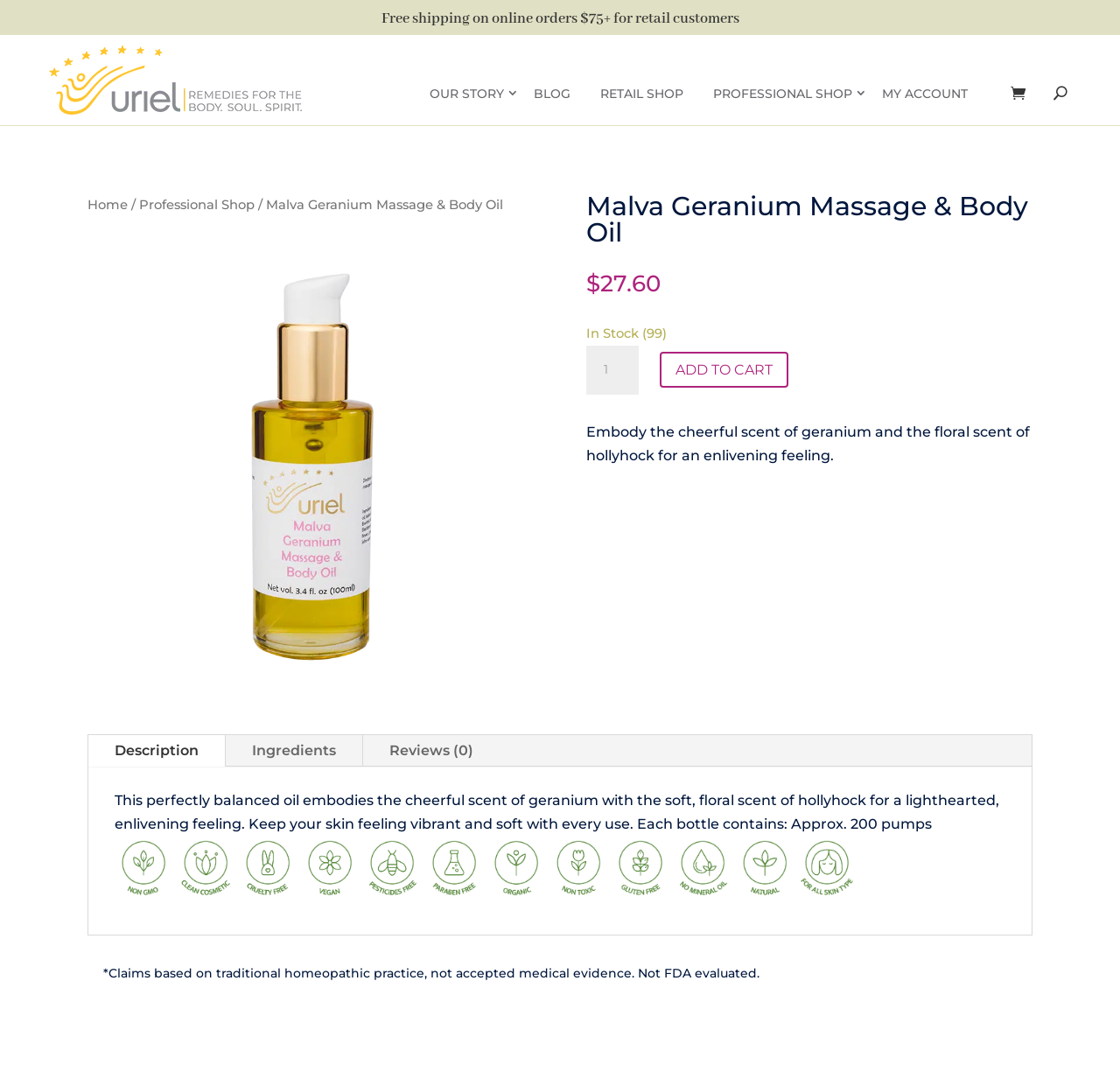Provide an in-depth caption for the contents of the webpage.

The webpage is about a product called "Malva Geranium Massage & Body Oil" from Uriel Pharmacy. At the top, there is a notification about free shipping on online orders over $75 for retail customers. Below that, there is a navigation menu with links to "OUR STORY", "BLOG", "RETAIL SHOP", "PROFESSIONAL SHOP", and "MY ACCOUNT". On the right side of the navigation menu, there are two icons, a shopping cart and a user account button.

The main content of the page is divided into two sections. On the left side, there is a breadcrumb navigation showing the path from "Home" to "Professional Shop" to the current product page. Below that, there is a large link to the product name, "Malva Geranium Massage and Body Oil".

On the right side, there is a heading with the product name, followed by the price, "$27.60", and a notification that the product is in stock with 99 items available. Below that, there is a quantity selector and an "ADD TO CART" button. 

Further down, there is a short product description, "Embody the cheerful scent of geranium and the floral scent of hollyhock for an enlivening feeling." Below that, there are three links to "Description", "Ingredients", and "Reviews (0)".

The main product description is located at the bottom of the page, which explains the benefits of the oil, including its ability to keep skin feeling vibrant and soft. The description also mentions that each bottle contains approximately 200 pumps. Finally, there is a disclaimer at the very bottom of the page about the claims based on traditional homeopathic practice.